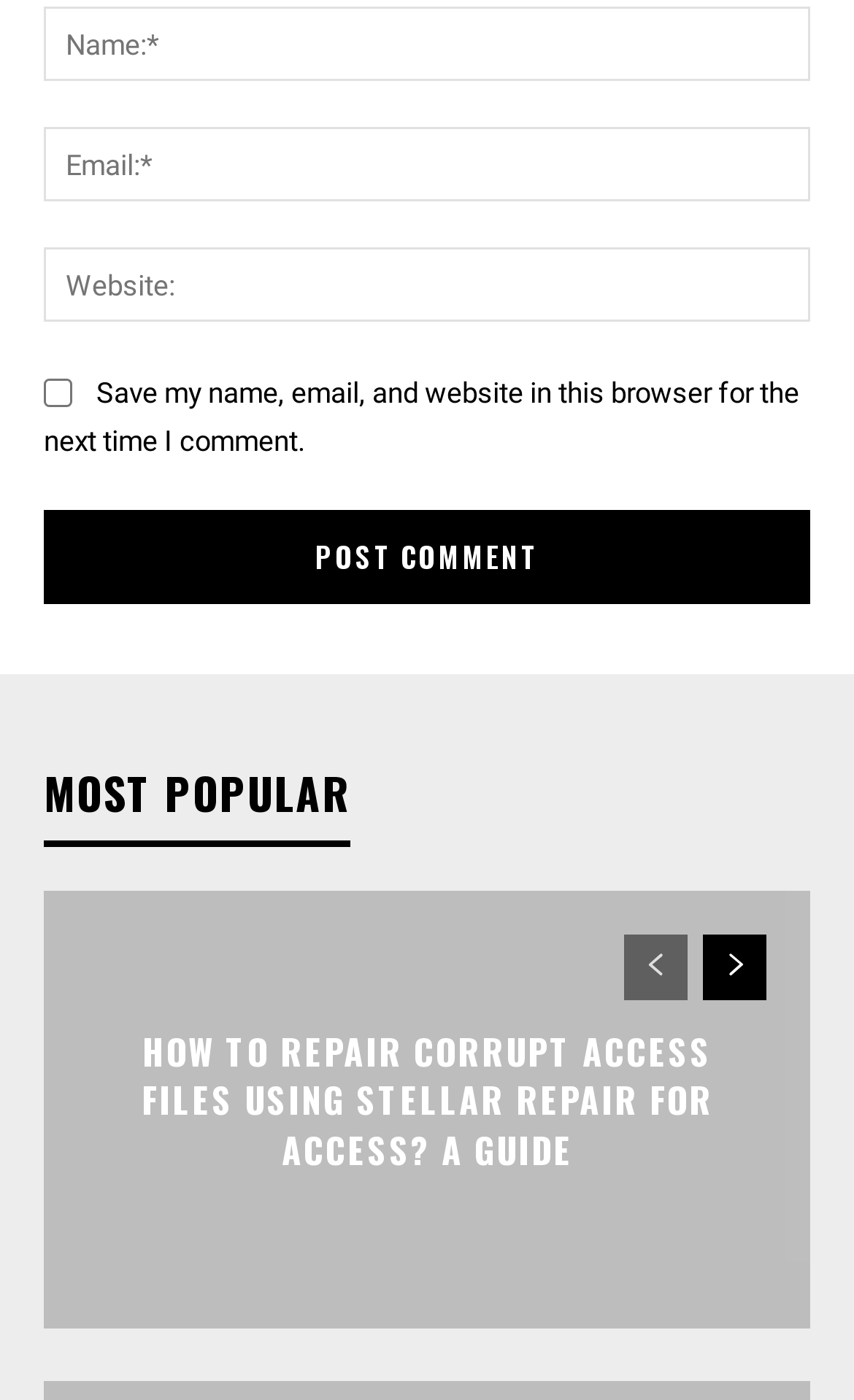What is the function of the 'Post Comment' button?
Provide a detailed and extensive answer to the question.

The 'Post Comment' button is located below the textboxes and checkbox, and its label suggests that it is used to submit the user's comment.